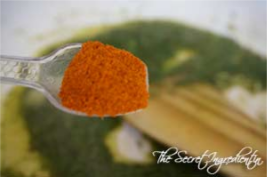Describe all elements and aspects of the image.

In this close-up image, a spoonful of vibrant red chili powder hovers above a rich, green mix, likely a mint coriander puree. The backdrop features a slightly blurred mixture, suggesting a flavorful preparation in progress. The wooden spatula seen in the background hints at the cooking process, evoking a sense of warmth and homeliness. This visual complements the recipe step urging to season your dish, likely enhancing its spiciness and flavor profile. The bright colors of the spices emphasize the vibrant and aromatic essence of the dish being prepared.